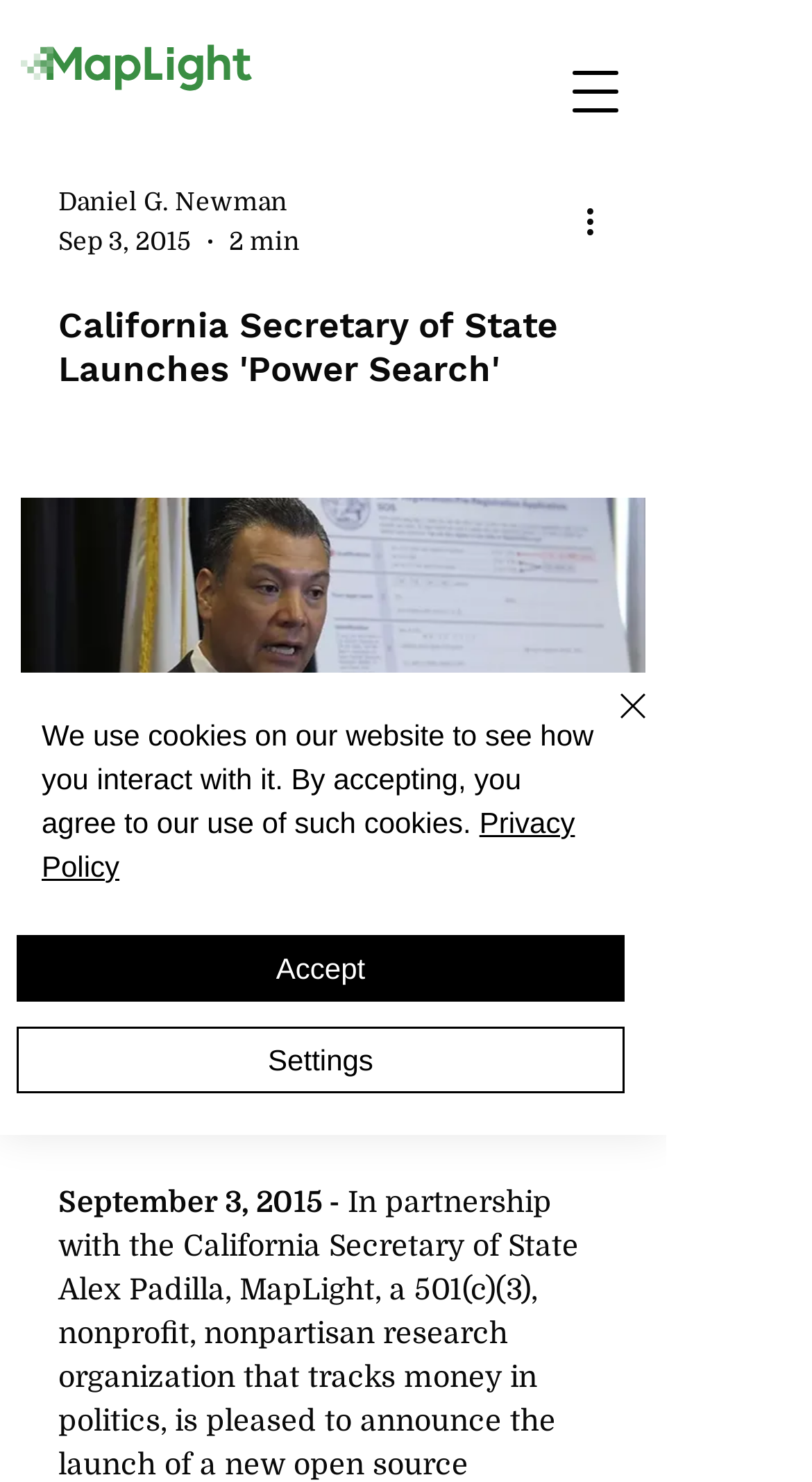How many links are there in the footer section?
Please provide a single word or phrase in response based on the screenshot.

2